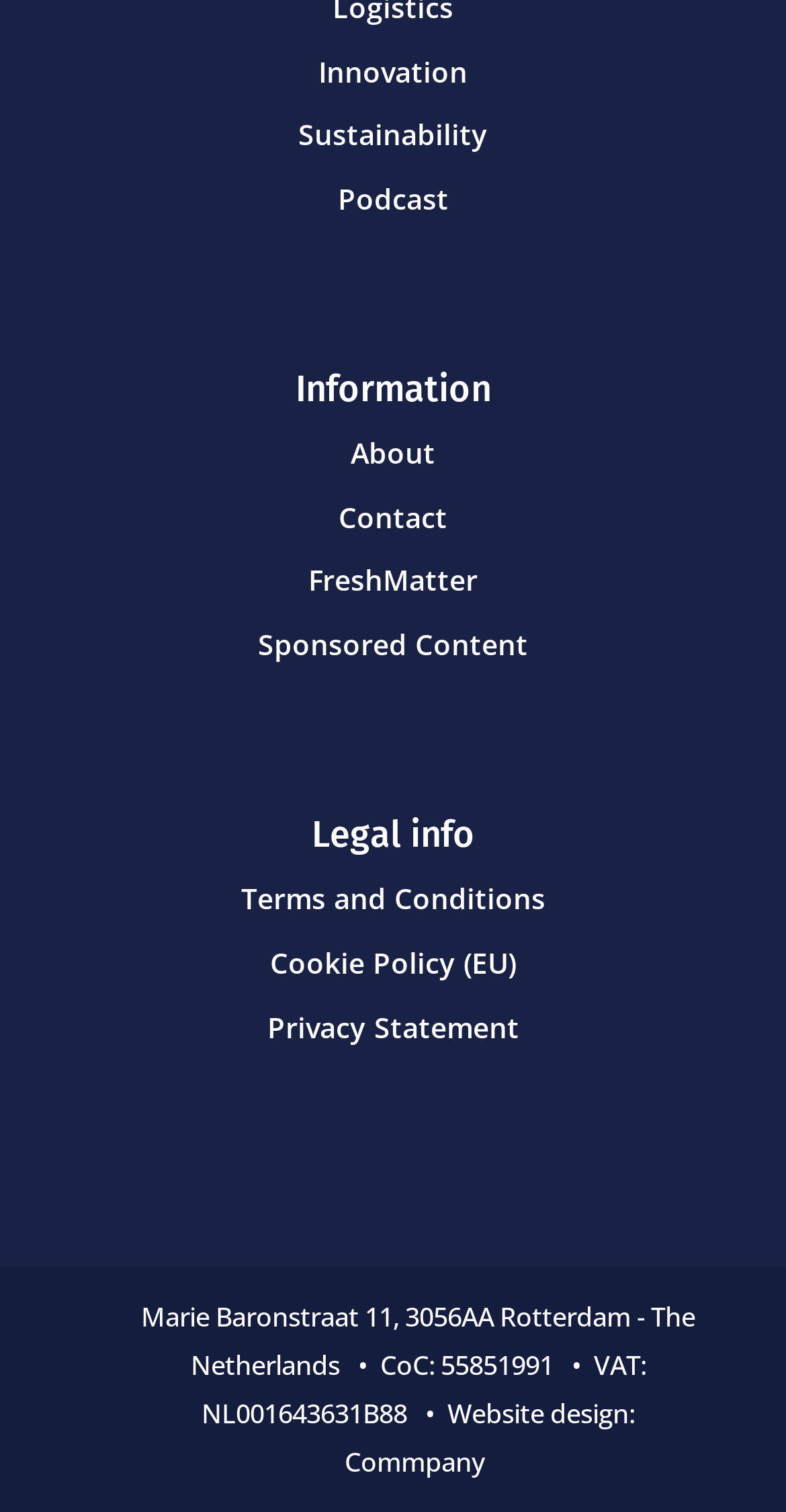Please reply to the following question using a single word or phrase: 
What is the address of the company?

Marie Baronstraat 11, 3056AA Rotterdam - The Netherlands